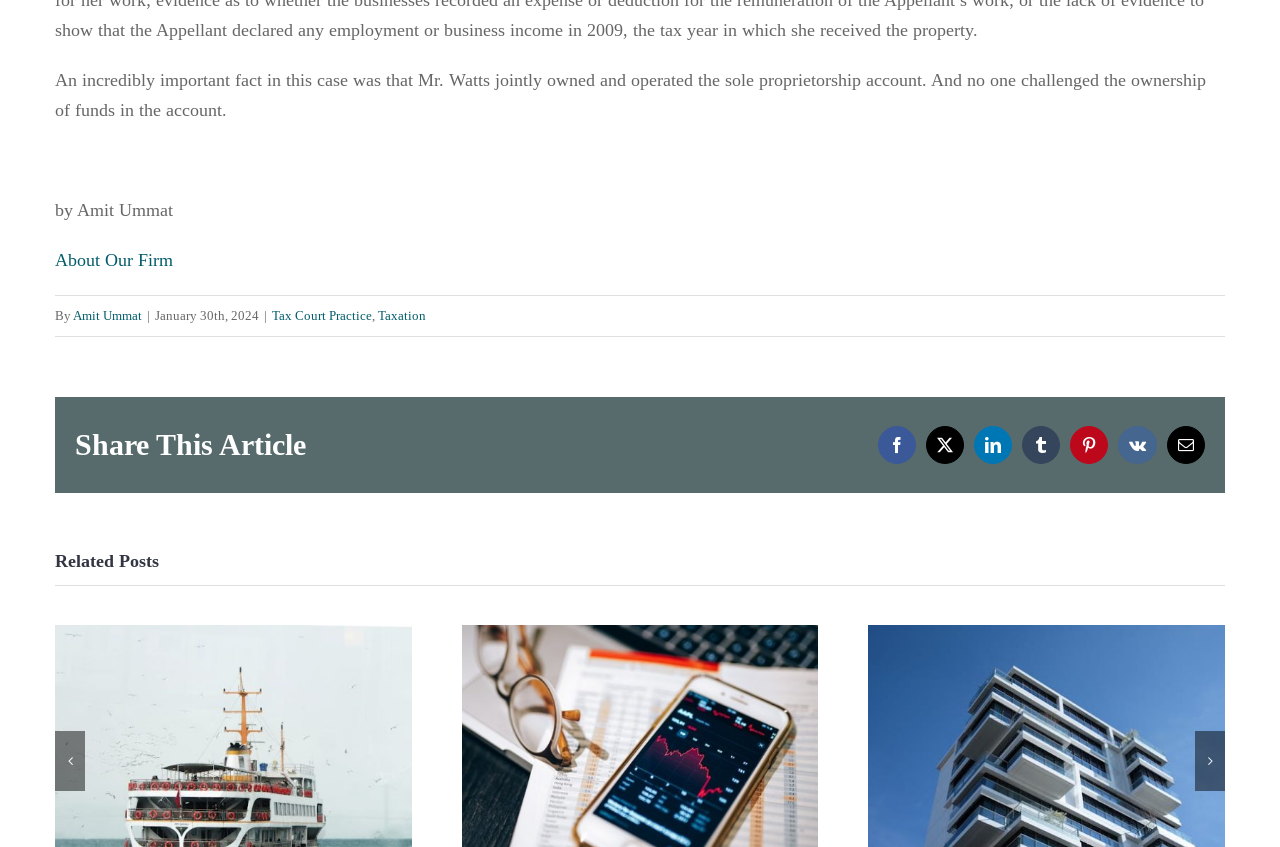What is the date of the article?
Examine the image and give a concise answer in one word or a short phrase.

January 30th, 2024